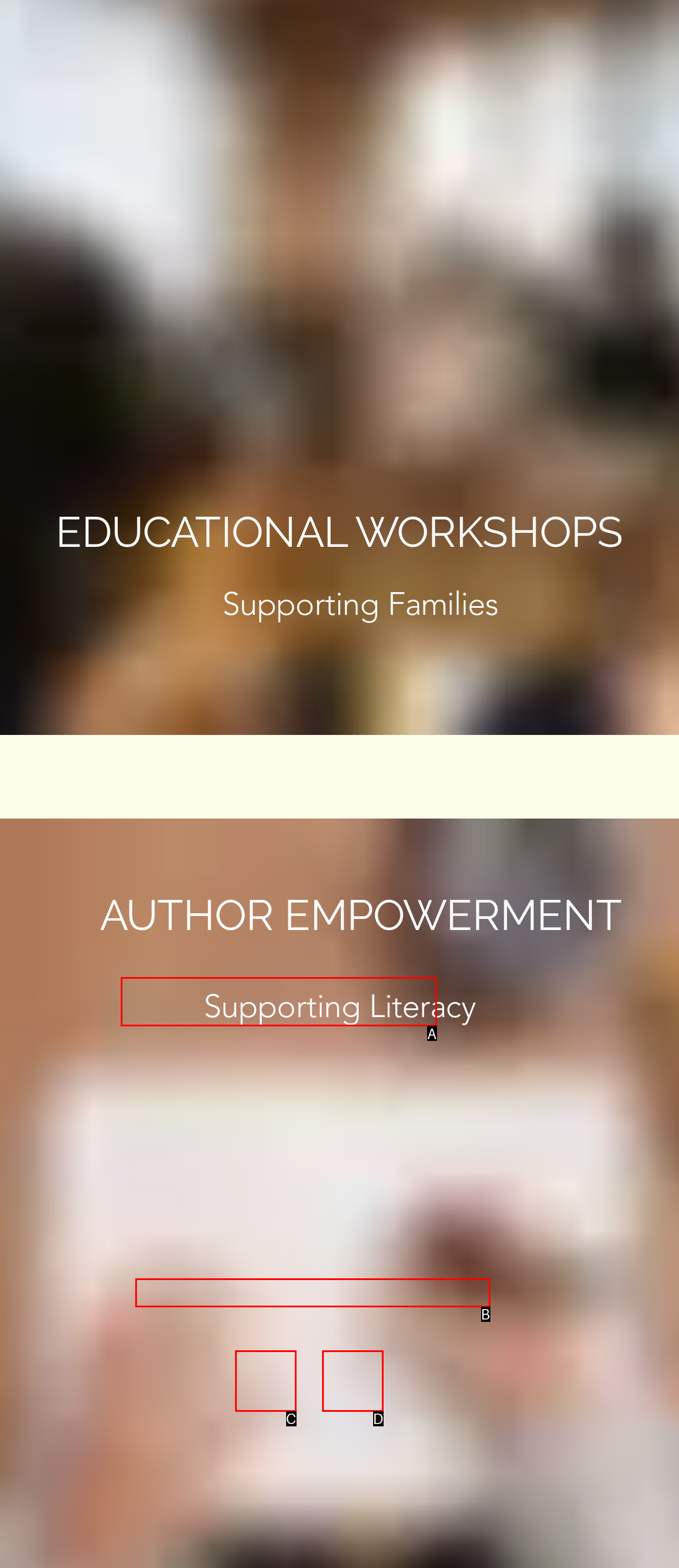Pick the option that best fits the description: DONATE TODAY. Reply with the letter of the matching option directly.

A